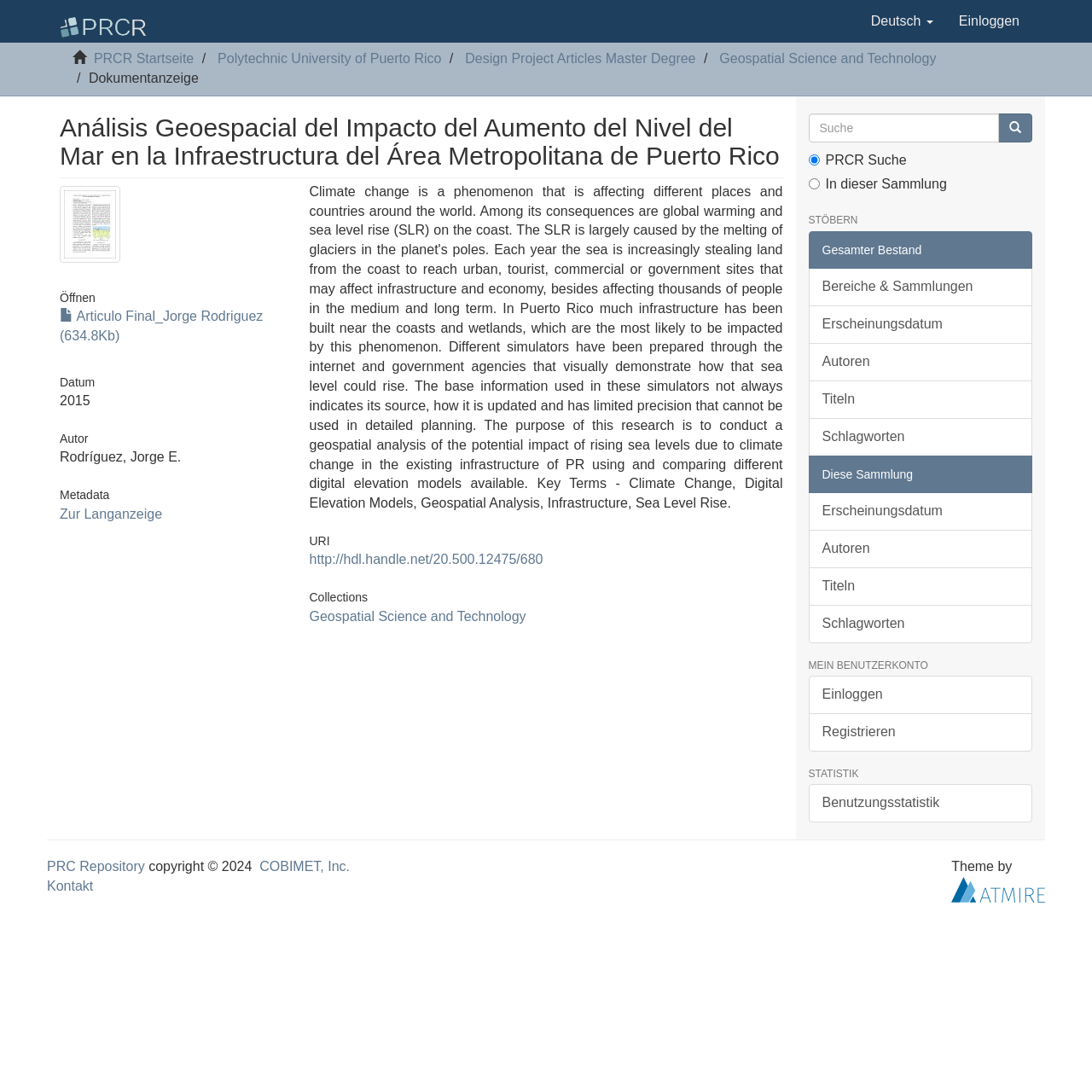Give a detailed account of the webpage.

This webpage is about an analysis of the impact of sea-level rise on the infrastructure of the metropolitan area of Puerto Rico. At the top, there is a navigation bar with several links, including "Deutsch" and "Einloggen" (login). Below the navigation bar, there is a heading with the title of the analysis, accompanied by a thumbnail image.

On the left side of the page, there is a section with metadata about the document, including the author, date, and URI. There is also a link to open the document and a link to view the metadata.

On the right side of the page, there is a search bar with a textbox and a button labeled "Los" (search). Below the search bar, there are several links to browse through the repository, including "Bereiche & Sammlungen" (areas and collections), "Erscheinungsdatum" (date of publication), "Autoren" (authors), "Titeln" (titles), and "Schlagworten" (keywords).

Further down the page, there are several headings, including "STÖBERN" (browse), "MEIN BENUTZERKONTO" (my account), and "STATISTIK" (statistics). Under each heading, there are links to related pages, such as login and registration pages, and a link to view usage statistics.

At the bottom of the page, there is a footer section with links to the PRC Repository, copyright information, and contact information. There is also a theme credit to Atmire NV, accompanied by a small logo image.